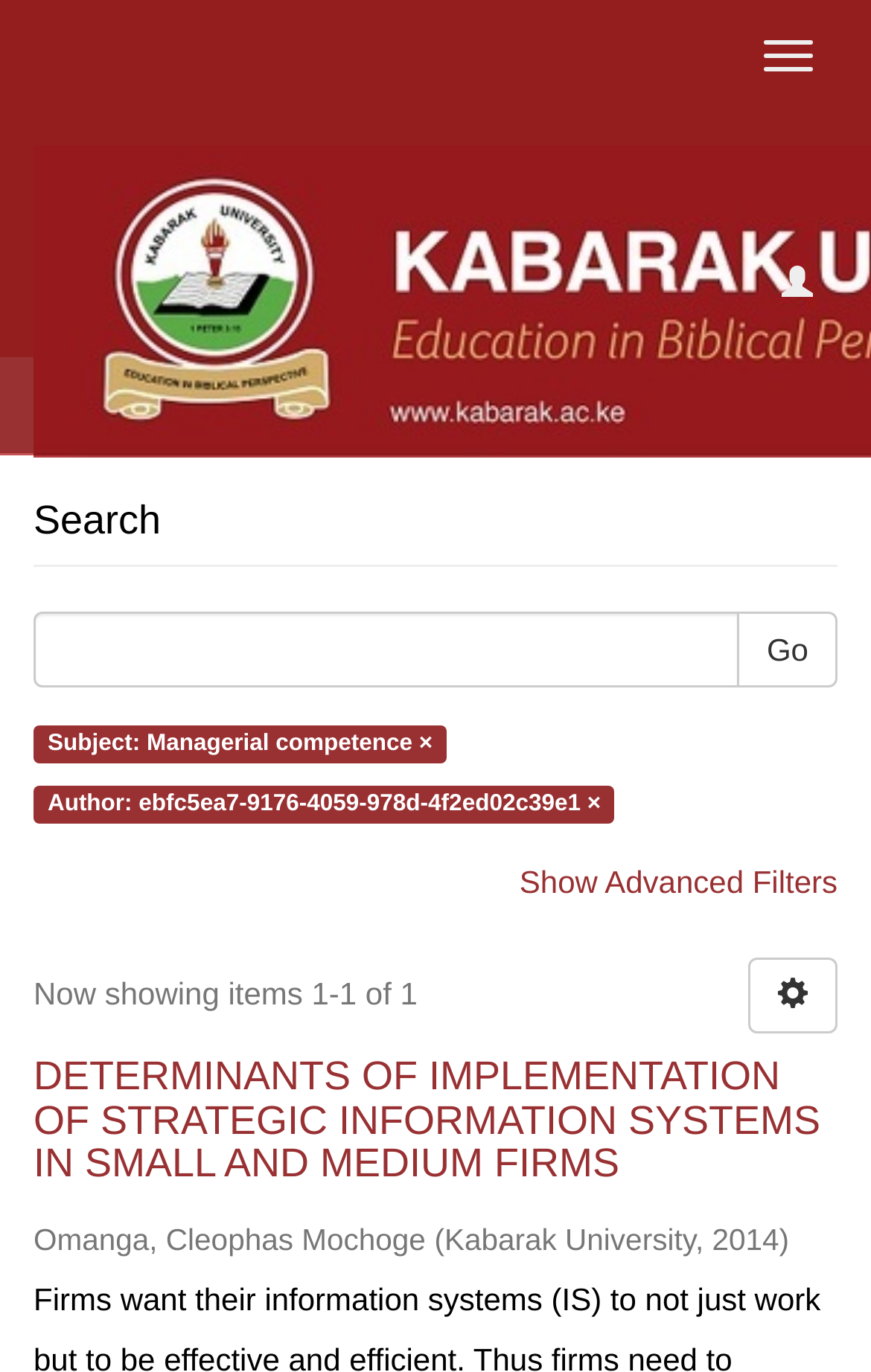Provide the bounding box coordinates of the HTML element this sentence describes: "Go". The bounding box coordinates consist of four float numbers between 0 and 1, i.e., [left, top, right, bottom].

[0.847, 0.445, 0.962, 0.501]